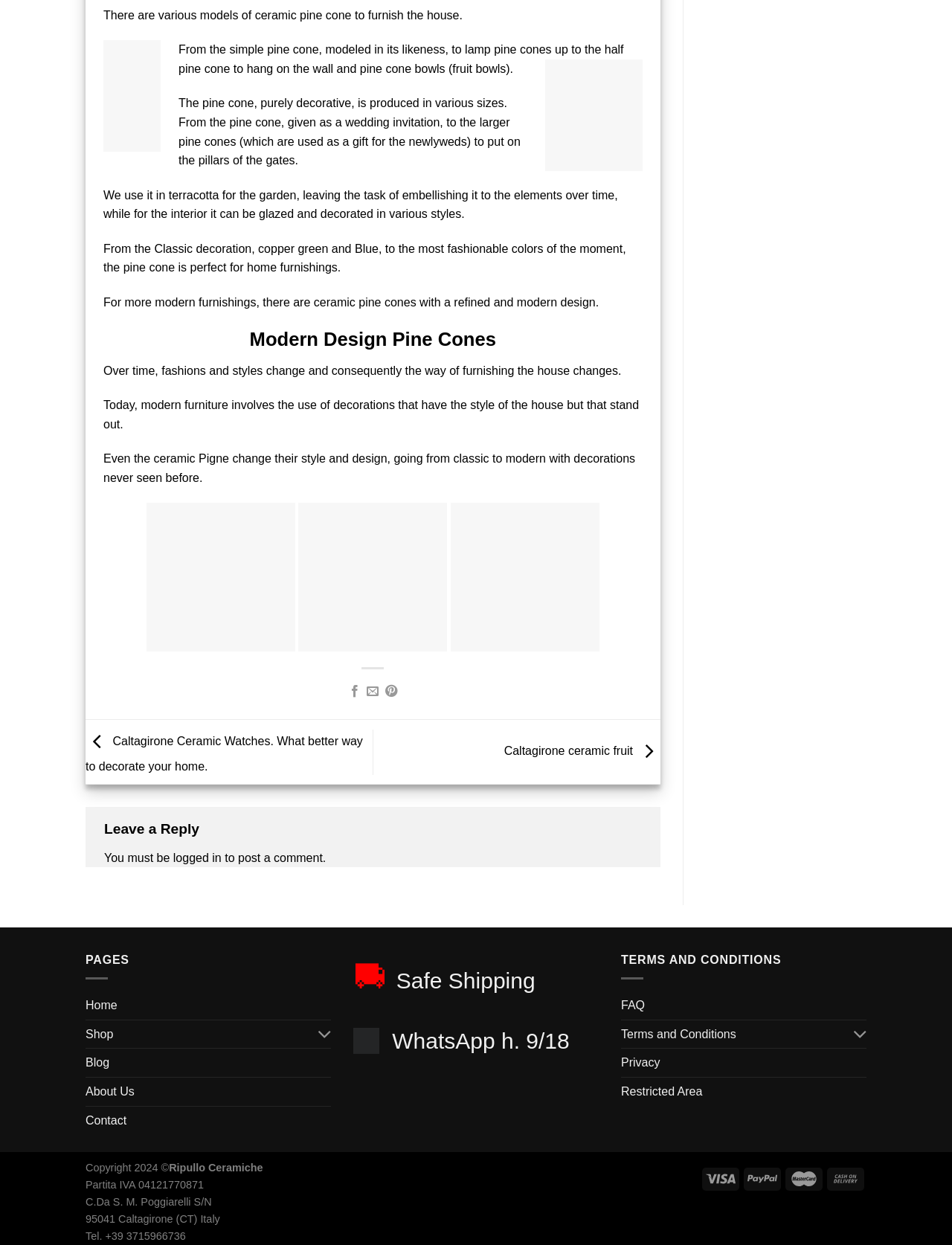Please provide the bounding box coordinates for the element that needs to be clicked to perform the instruction: "Click on the 'Modern Design Pine Cones' heading". The coordinates must consist of four float numbers between 0 and 1, formatted as [left, top, right, bottom].

[0.109, 0.263, 0.675, 0.283]